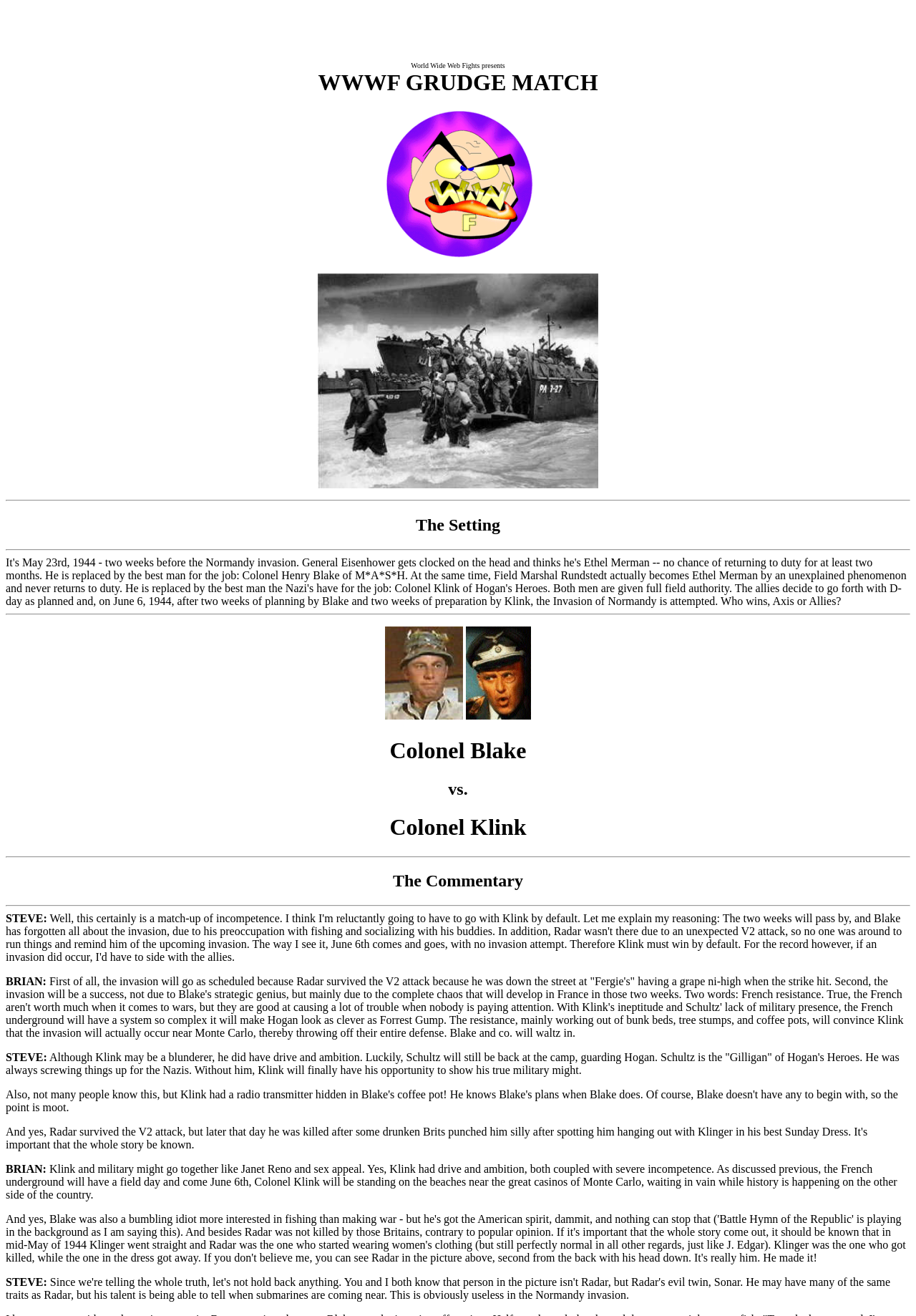Determine the bounding box for the described HTML element: "alt="WWWF Logo by Dan Willis"". Ensure the coordinates are four float numbers between 0 and 1 in the format [left, top, right, bottom].

[0.414, 0.135, 0.586, 0.144]